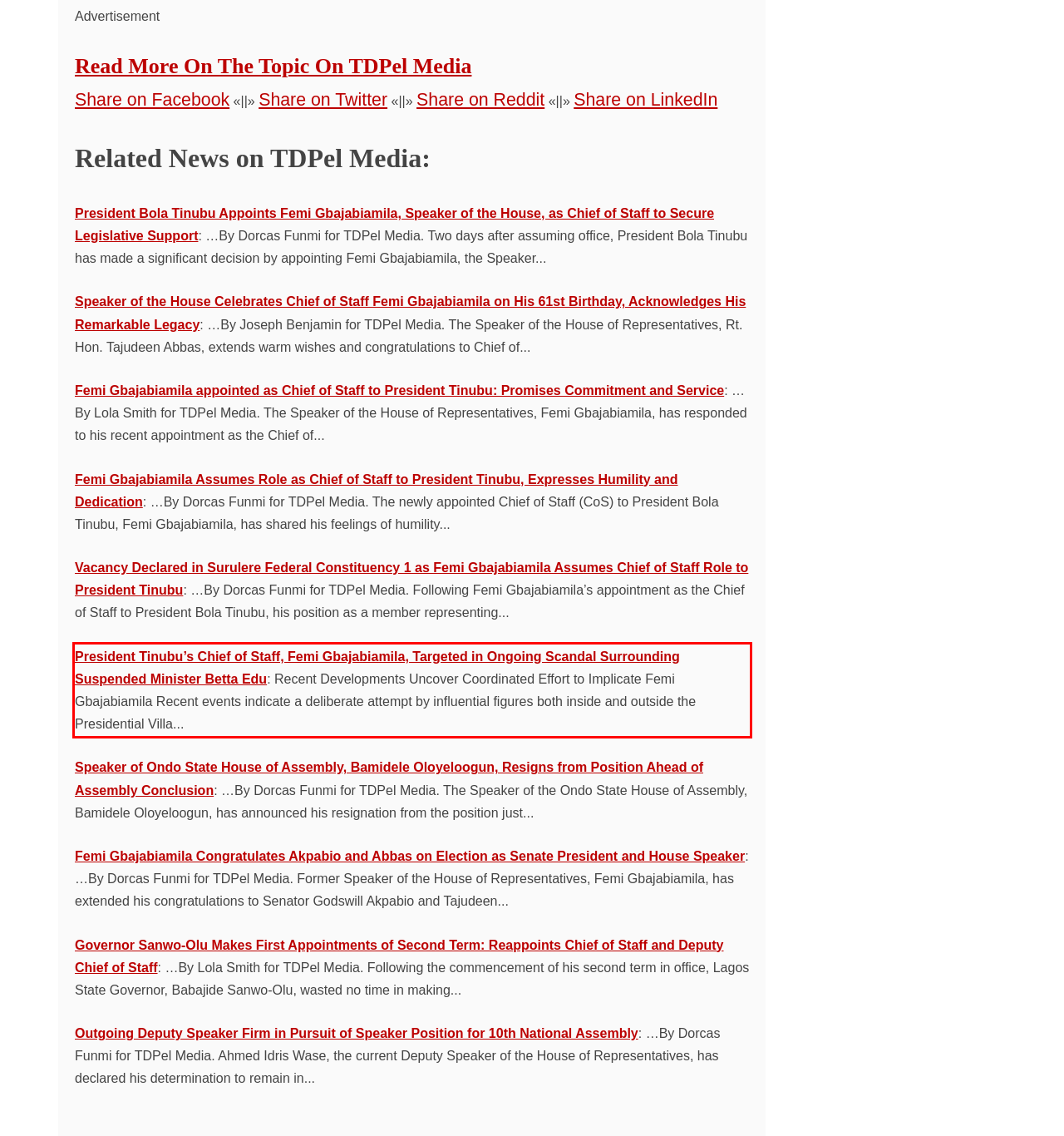Please look at the screenshot provided and find the red bounding box. Extract the text content contained within this bounding box.

President Tinubu’s Chief of Staff, Femi Gbajabiamila, Targeted in Ongoing Scandal Surrounding Suspended Minister Betta Edu: Recent Developments Uncover Coordinated Effort to Implicate Femi Gbajabiamila Recent events indicate a deliberate attempt by influential figures both inside and outside the Presidential Villa...